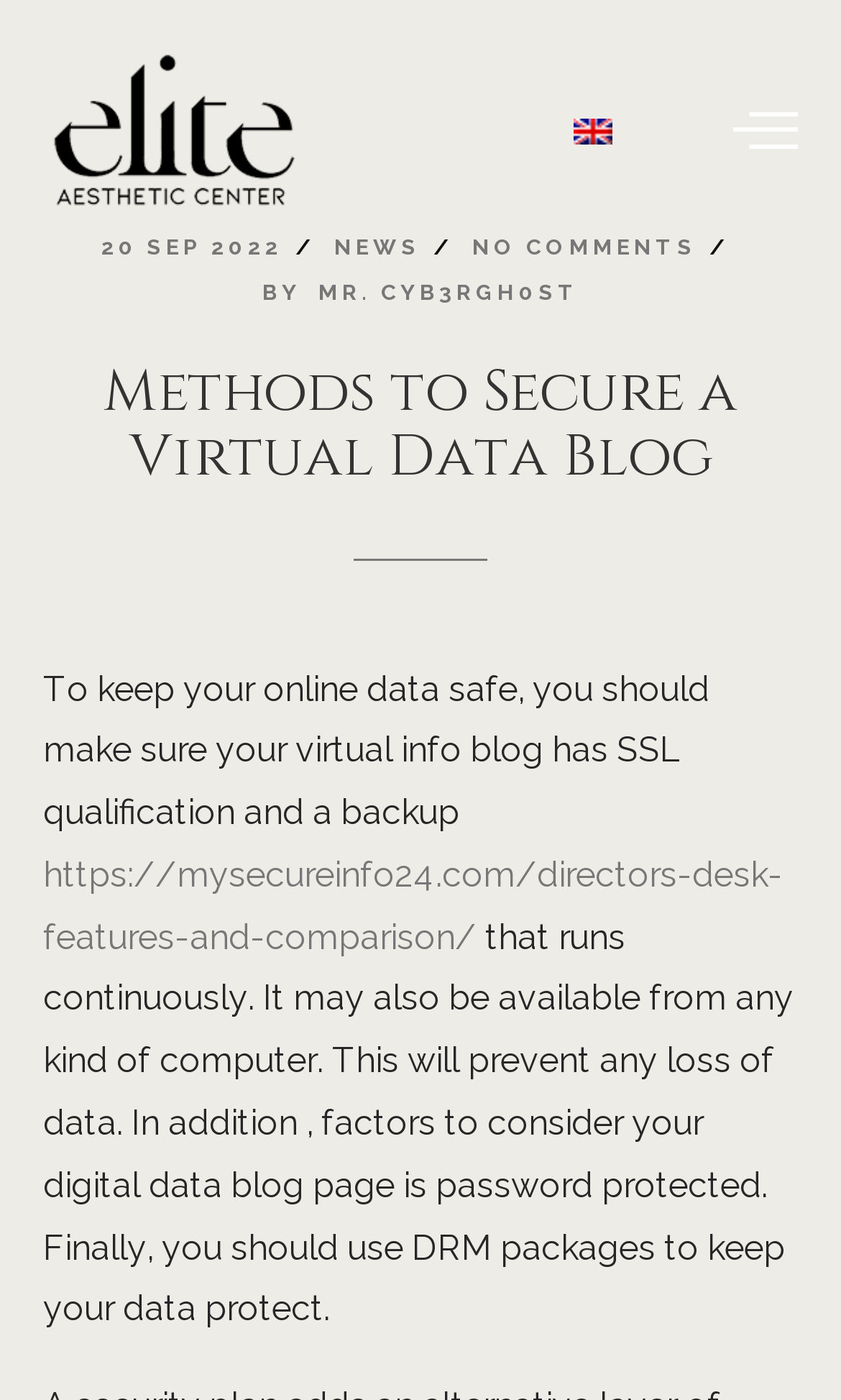Determine the bounding box coordinates for the UI element with the following description: "alt="English"". The coordinates should be four float numbers between 0 and 1, represented as [left, top, right, bottom].

[0.656, 0.073, 0.754, 0.111]